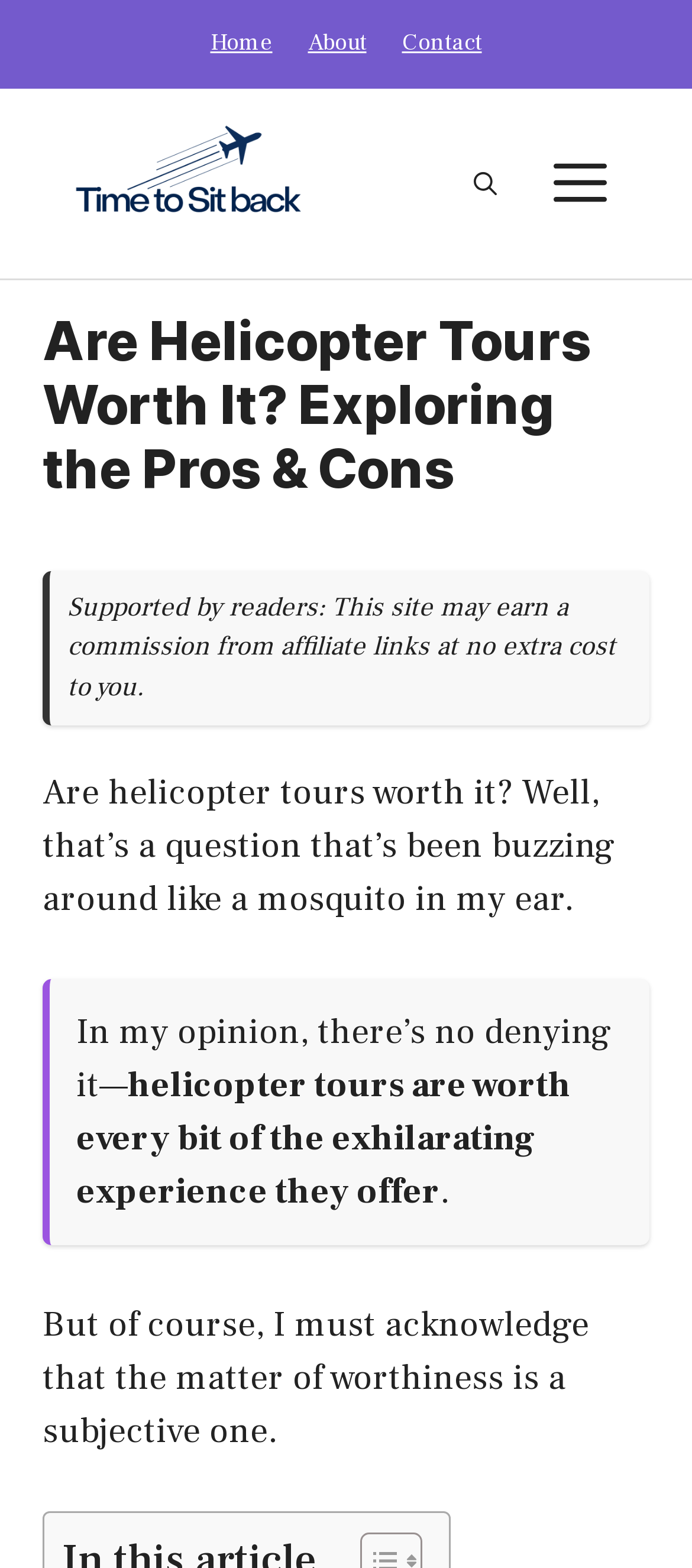Determine the title of the webpage and give its text content.

Are Helicopter Tours Worth It? Exploring the Pros & Cons